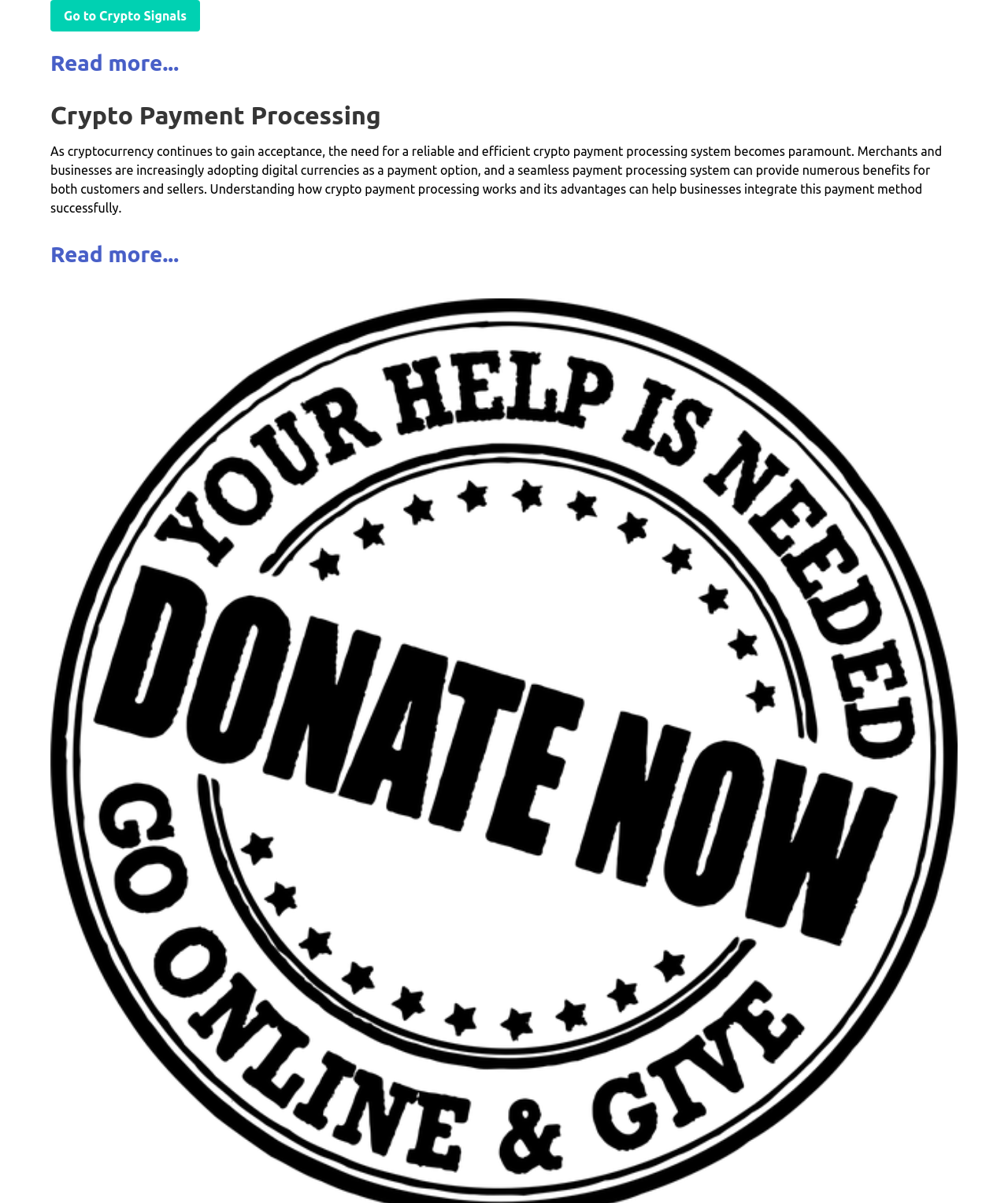Offer a comprehensive description of the webpage’s content and structure.

The webpage appears to be an article or blog post focused on crypto payment processing. At the top, there is a link to "Crypto Signals" positioned on the left side of the page. Below this link, there is a heading that reads "Read more..." which is also a link. 

To the right of the "Read more..." heading, there is a larger heading that states "Crypto Payment Processing". This heading is centered near the top of the page. 

Below the "Crypto Payment Processing" heading, there is a block of text that summarizes the importance of reliable and efficient crypto payment processing systems for merchants and businesses. The text explains how these systems can provide benefits for both customers and sellers. 

Further down the page, there is another "Read more..." heading, which is also a link, positioned similarly to the first one. Overall, the webpage seems to be encouraging readers to learn more about crypto payment processing and its advantages.